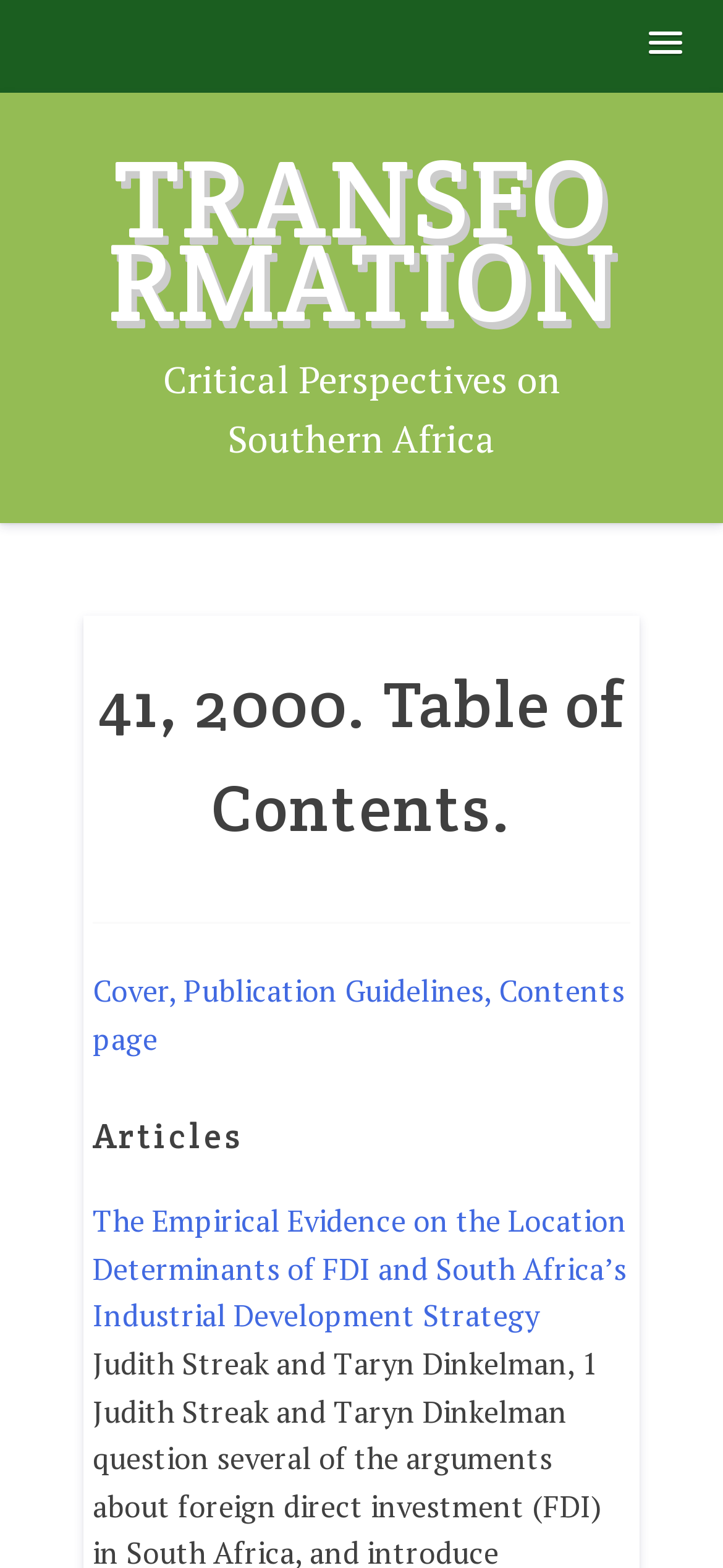Please give a succinct answer to the question in one word or phrase:
How many authors are mentioned for the first article?

2